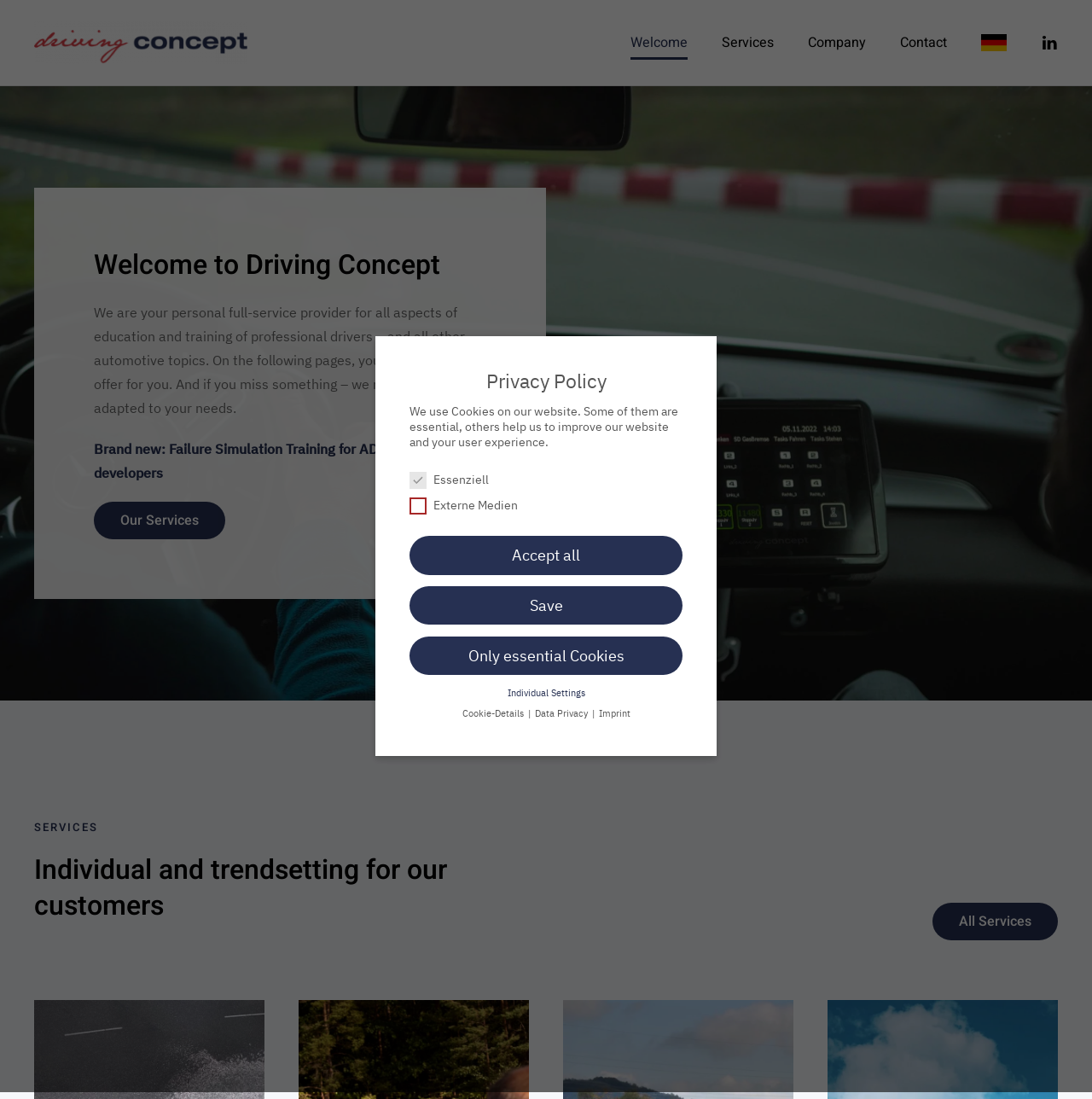Bounding box coordinates are to be given in the format (top-left x, top-left y, bottom-right x, bottom-right y). All values must be floating point numbers between 0 and 1. Provide the bounding box coordinate for the UI element described as: Only essential Cookies

[0.375, 0.579, 0.625, 0.614]